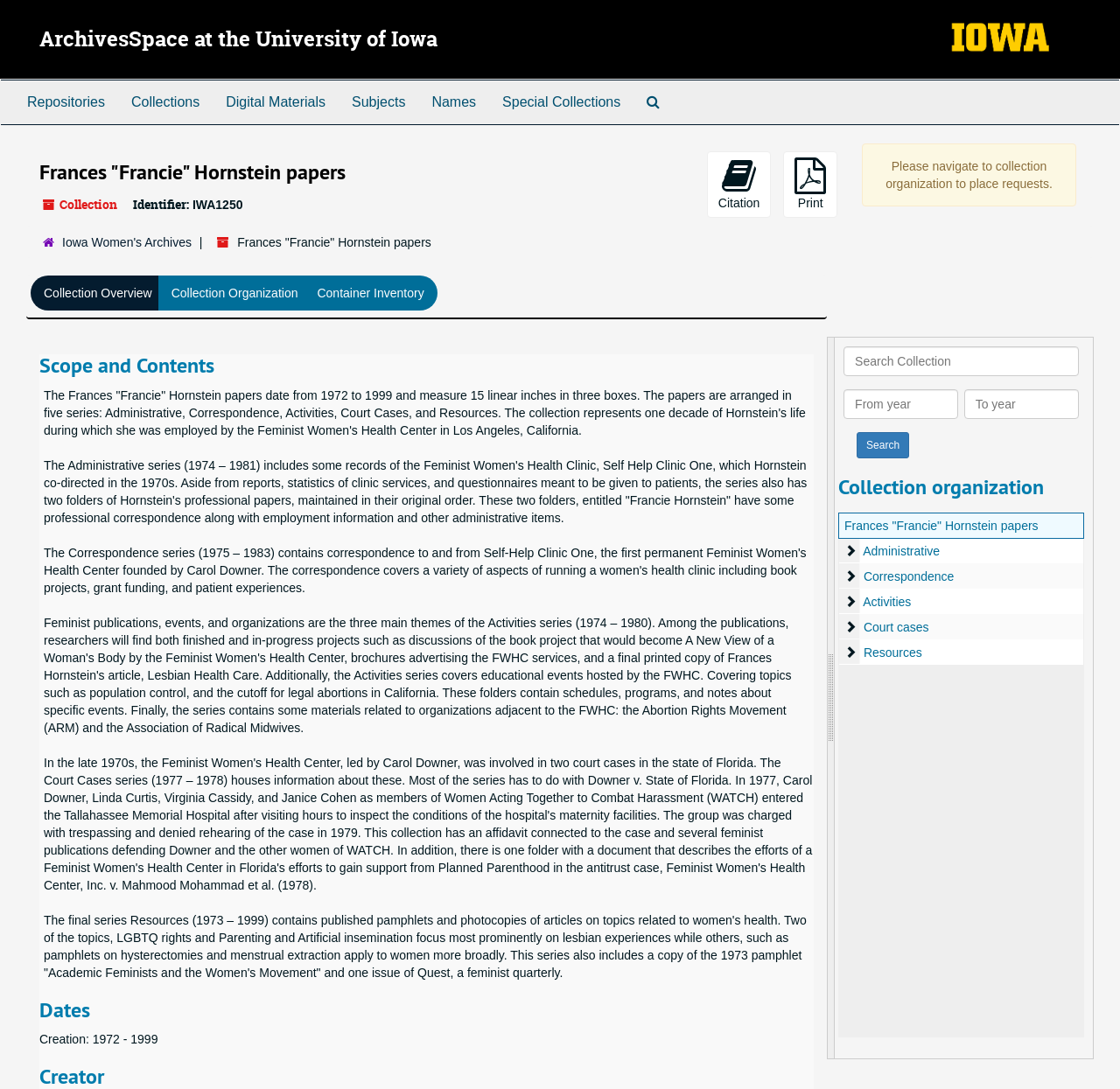What is the purpose of the 'Search Collection' feature?
Based on the image, answer the question with as much detail as possible.

The 'Search Collection' feature is located near the top of the webpage and allows users to search the collection by entering keywords or dates. The feature includes a textbox and a 'Search' button, indicating that it is used to search the collection.